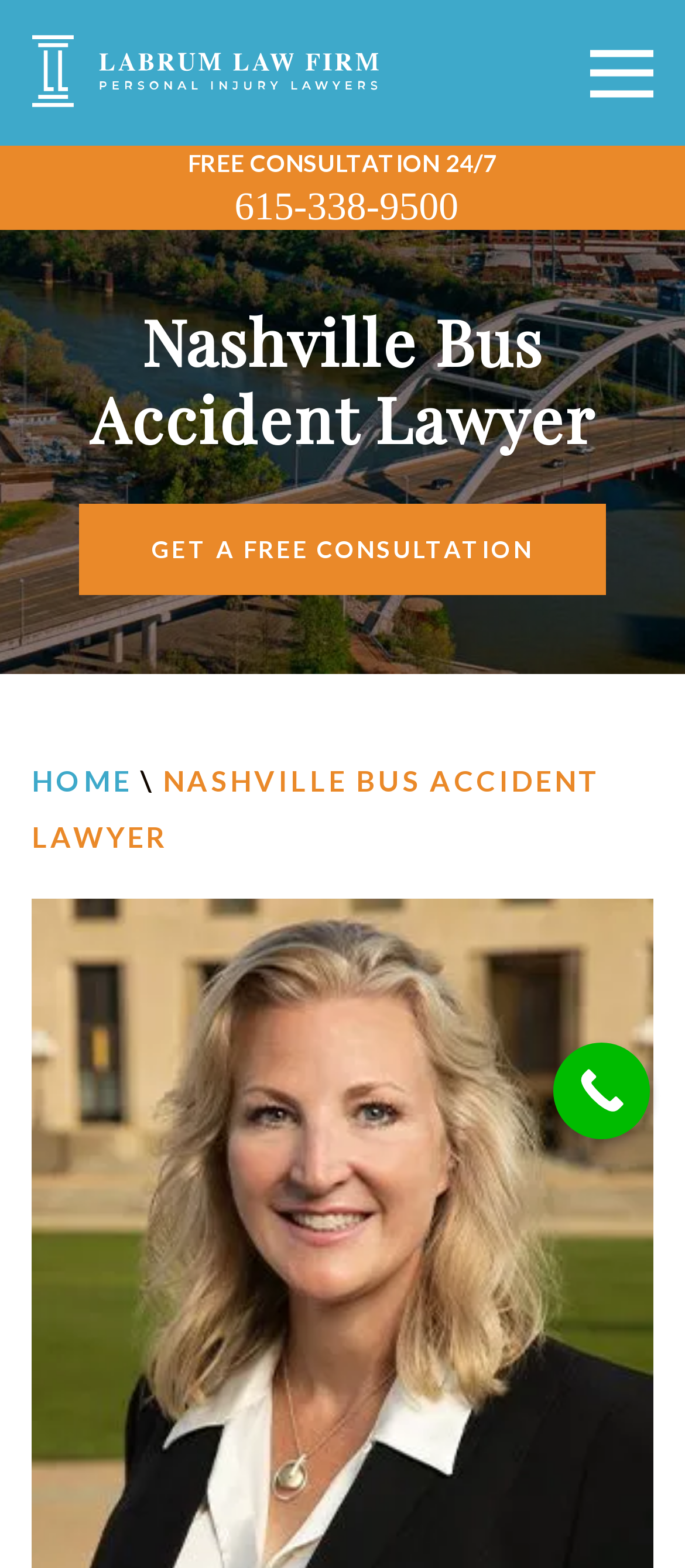Please identify and generate the text content of the webpage's main heading.

Nashville Bus Accident Lawyer